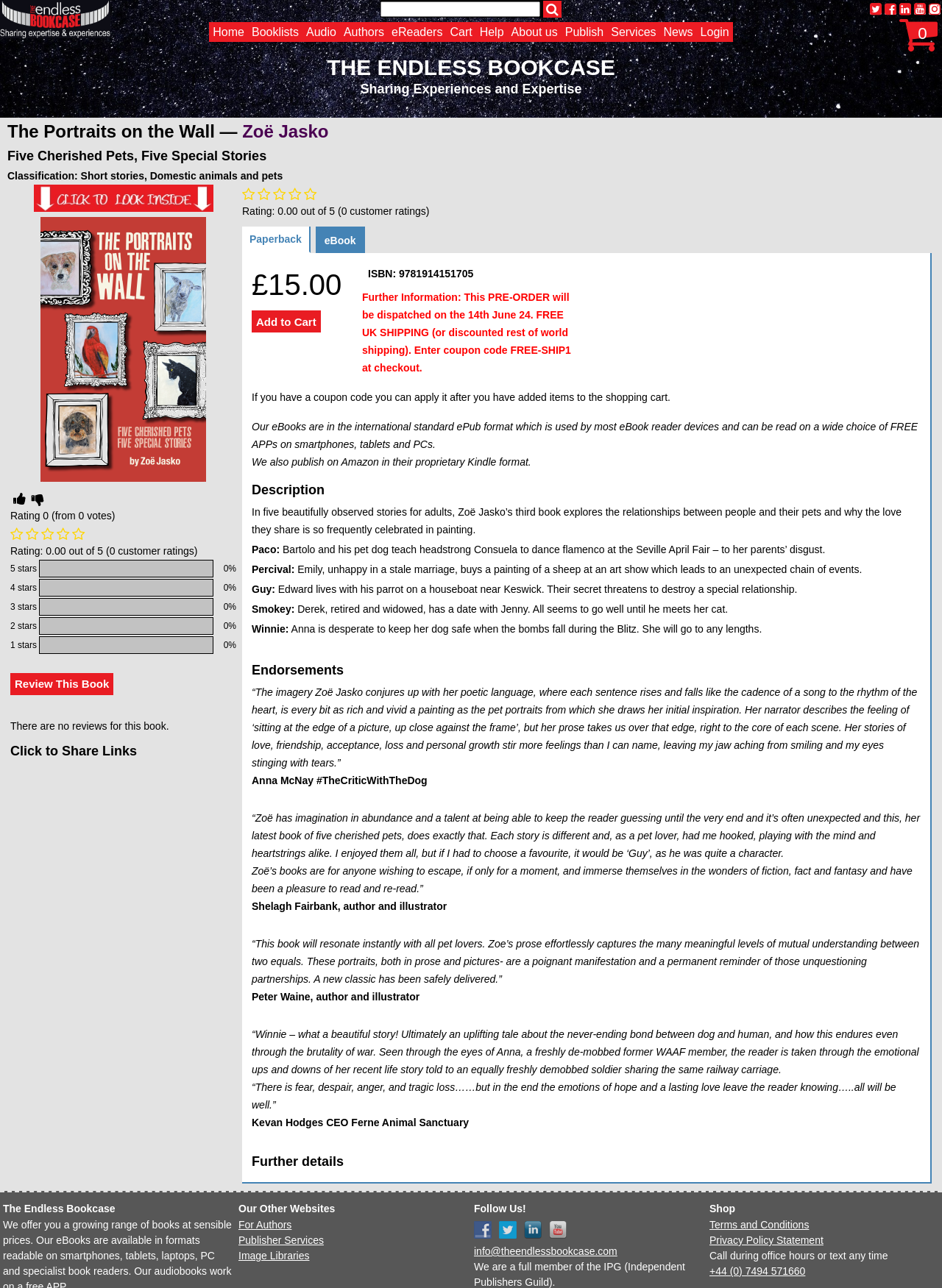What is the rating of the book out of 5?
Answer the question with a detailed explanation, including all necessary information.

I found the rating of the book by looking at the static text element that says 'Rating: 0.00 out of 5 (0 customer ratings)'. This indicates that the book has not received any customer ratings yet, and therefore the rating is 0.00 out of 5.